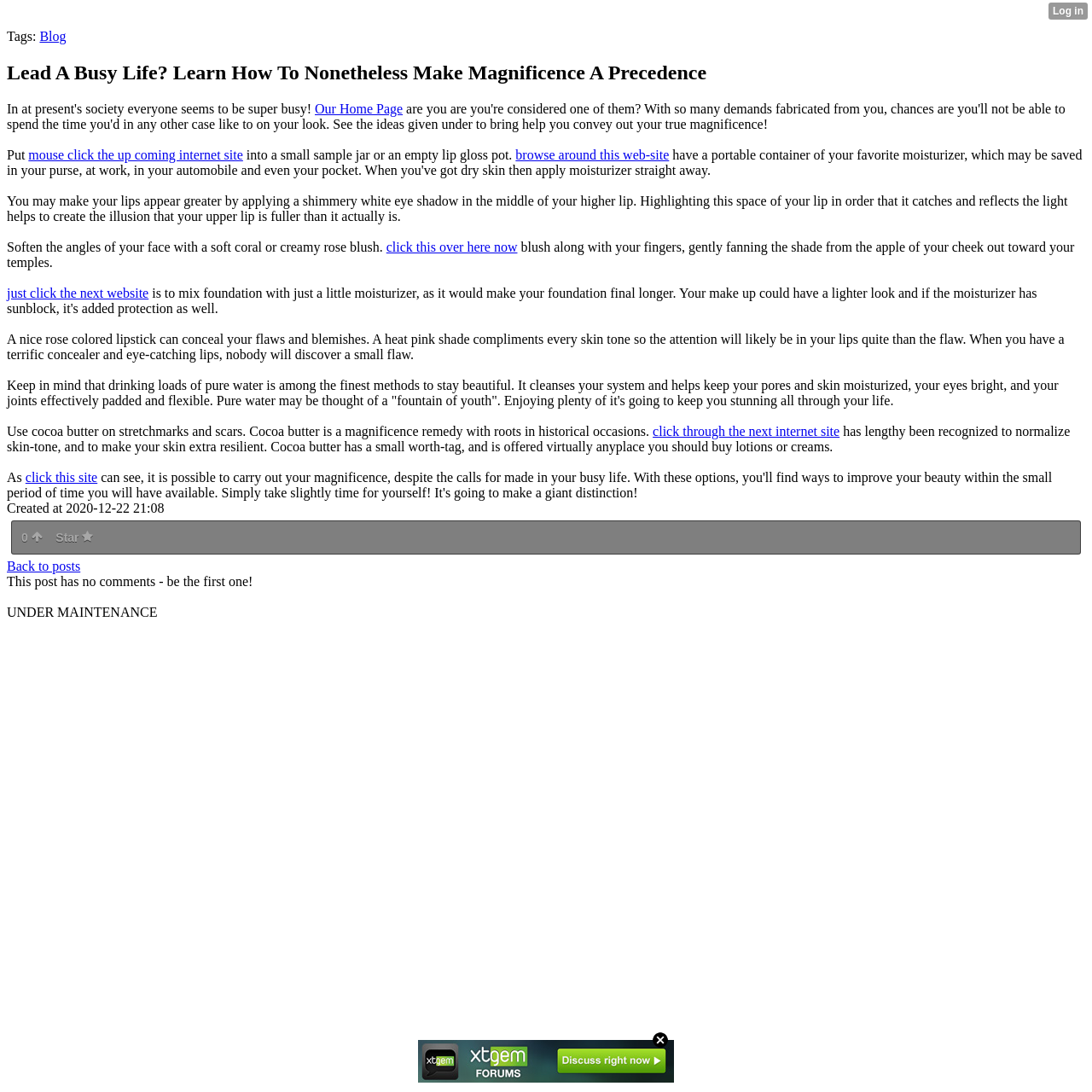Please answer the following question using a single word or phrase: 
What is the first tip for making lips appear larger?

Apply shimmery white eye shadow